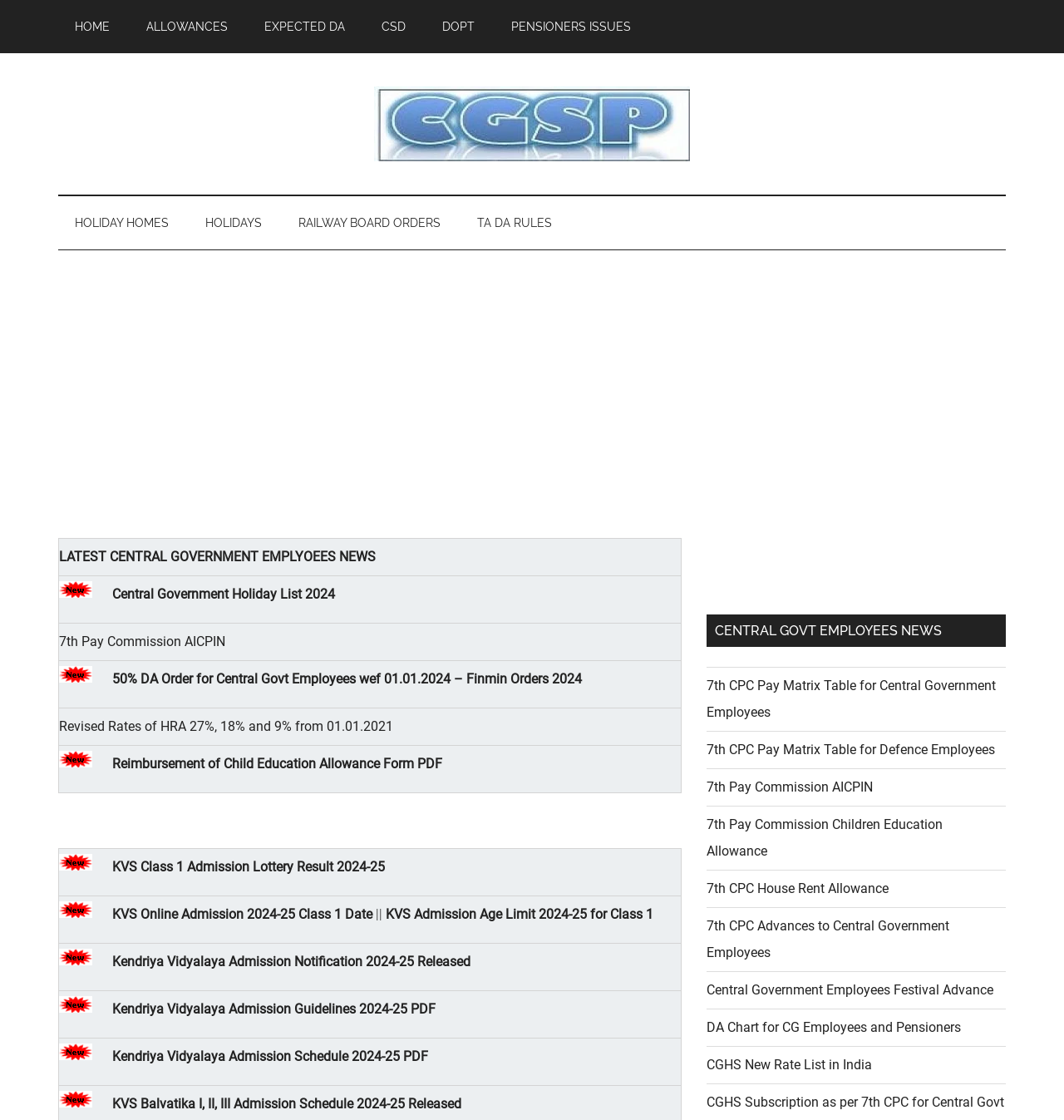Please determine the bounding box coordinates for the UI element described here. Use the format (top-left x, top-left y, bottom-right x, bottom-right y) with values bounded between 0 and 1: Small Business

None